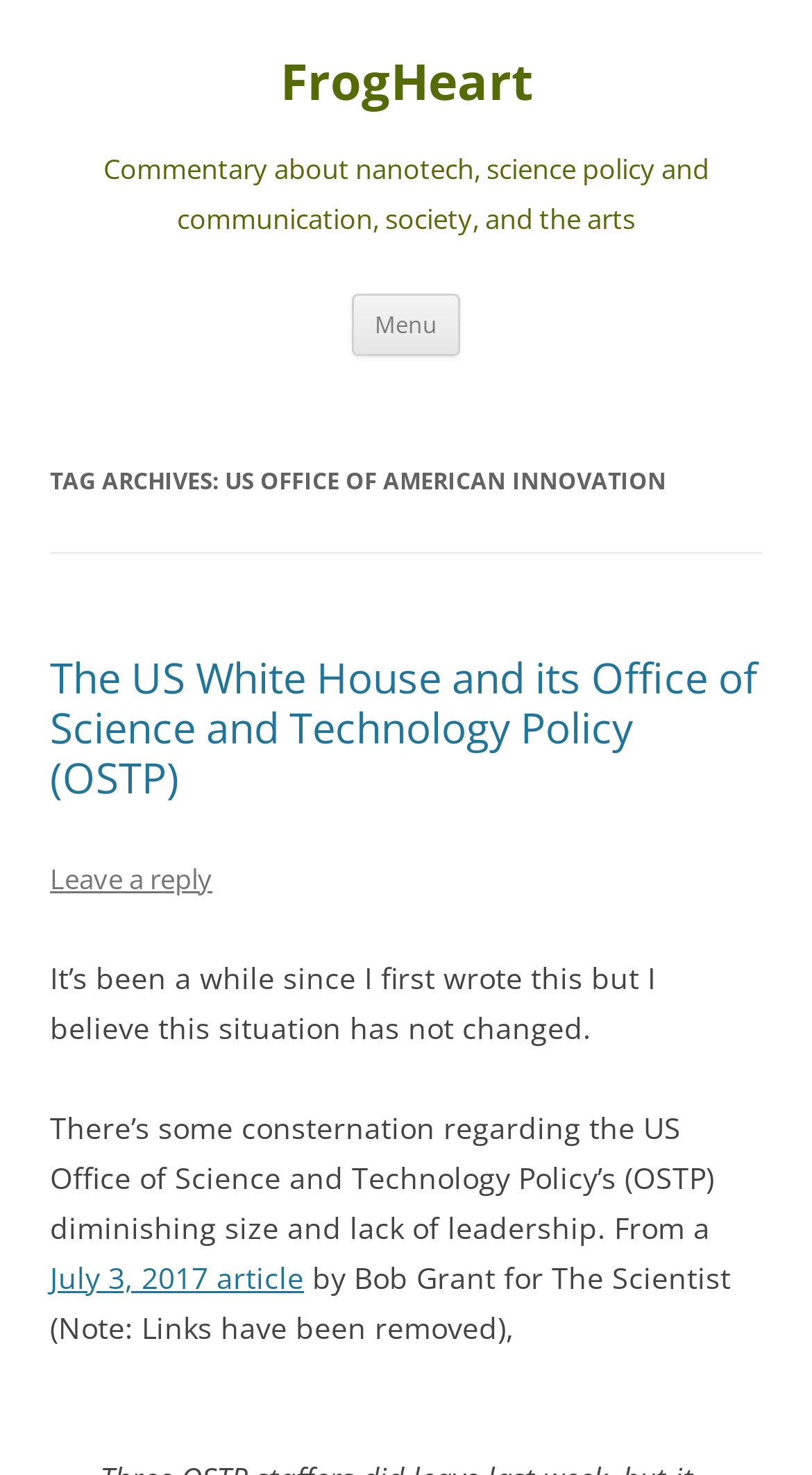What is the date of the article?
Answer the question with just one word or phrase using the image.

July 3, 2017